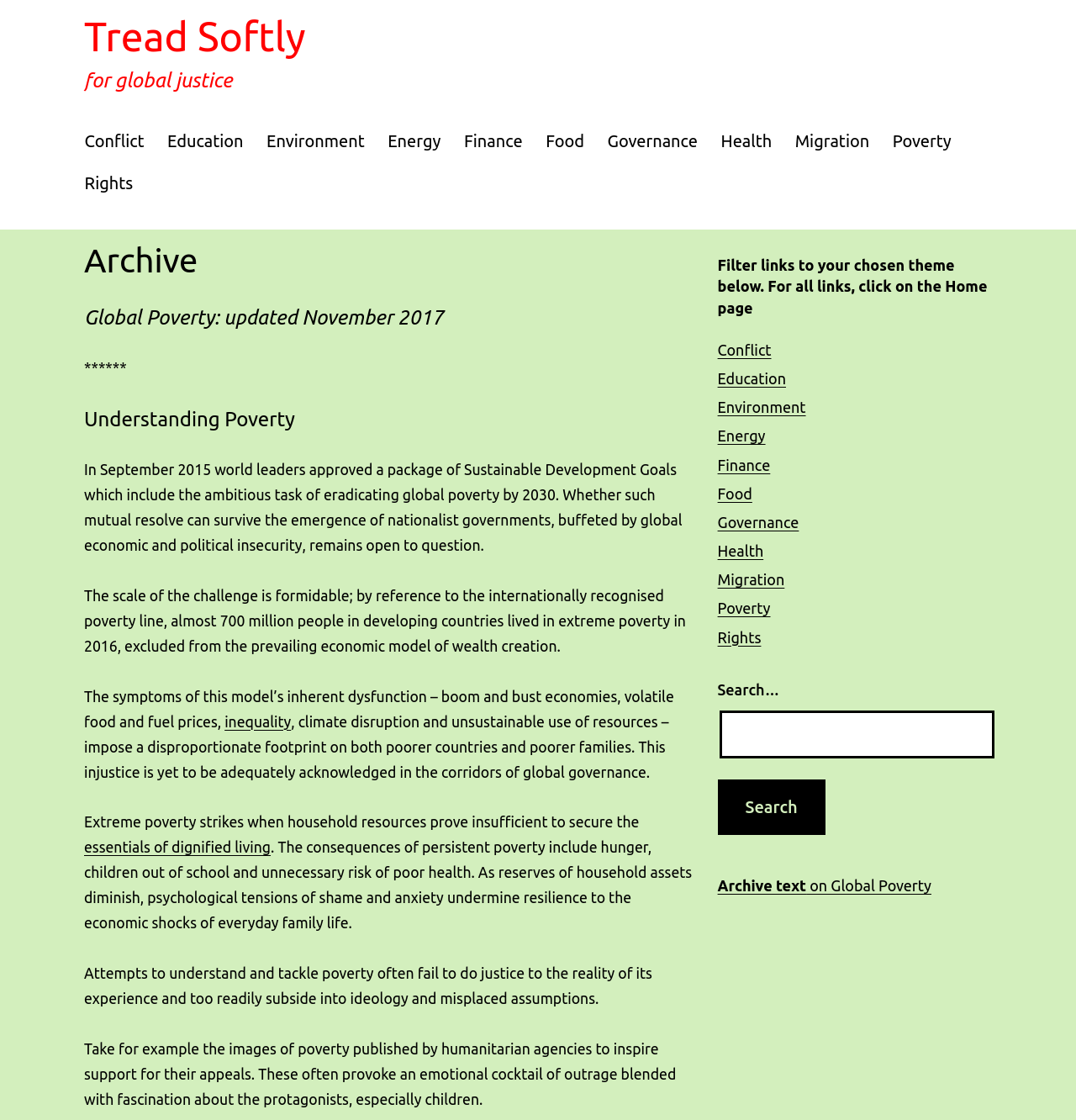Specify the bounding box coordinates of the area that needs to be clicked to achieve the following instruction: "Read the Archive text on Global Poverty".

[0.667, 0.783, 0.866, 0.798]